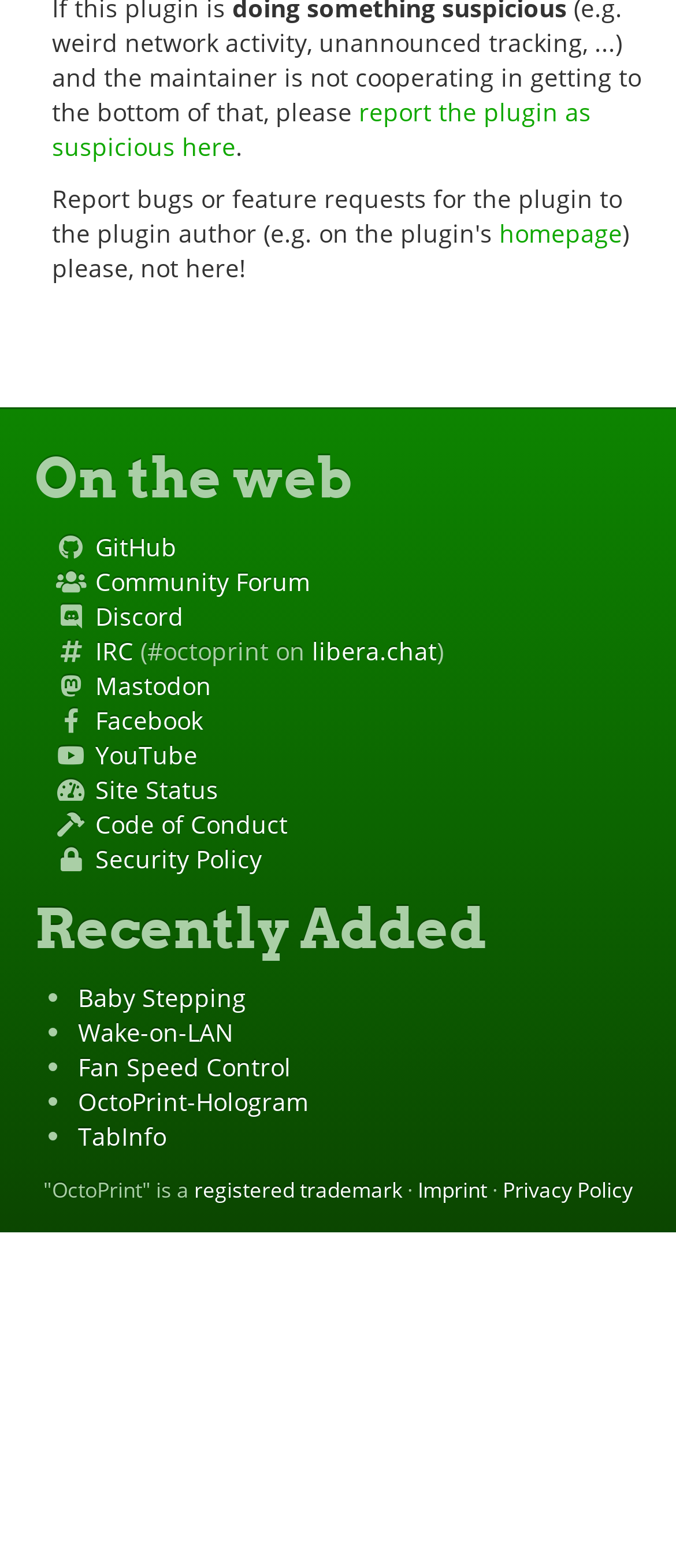From the element description: "Fan Speed Control", extract the bounding box coordinates of the UI element. The coordinates should be expressed as four float numbers between 0 and 1, in the order [left, top, right, bottom].

[0.115, 0.67, 0.431, 0.691]